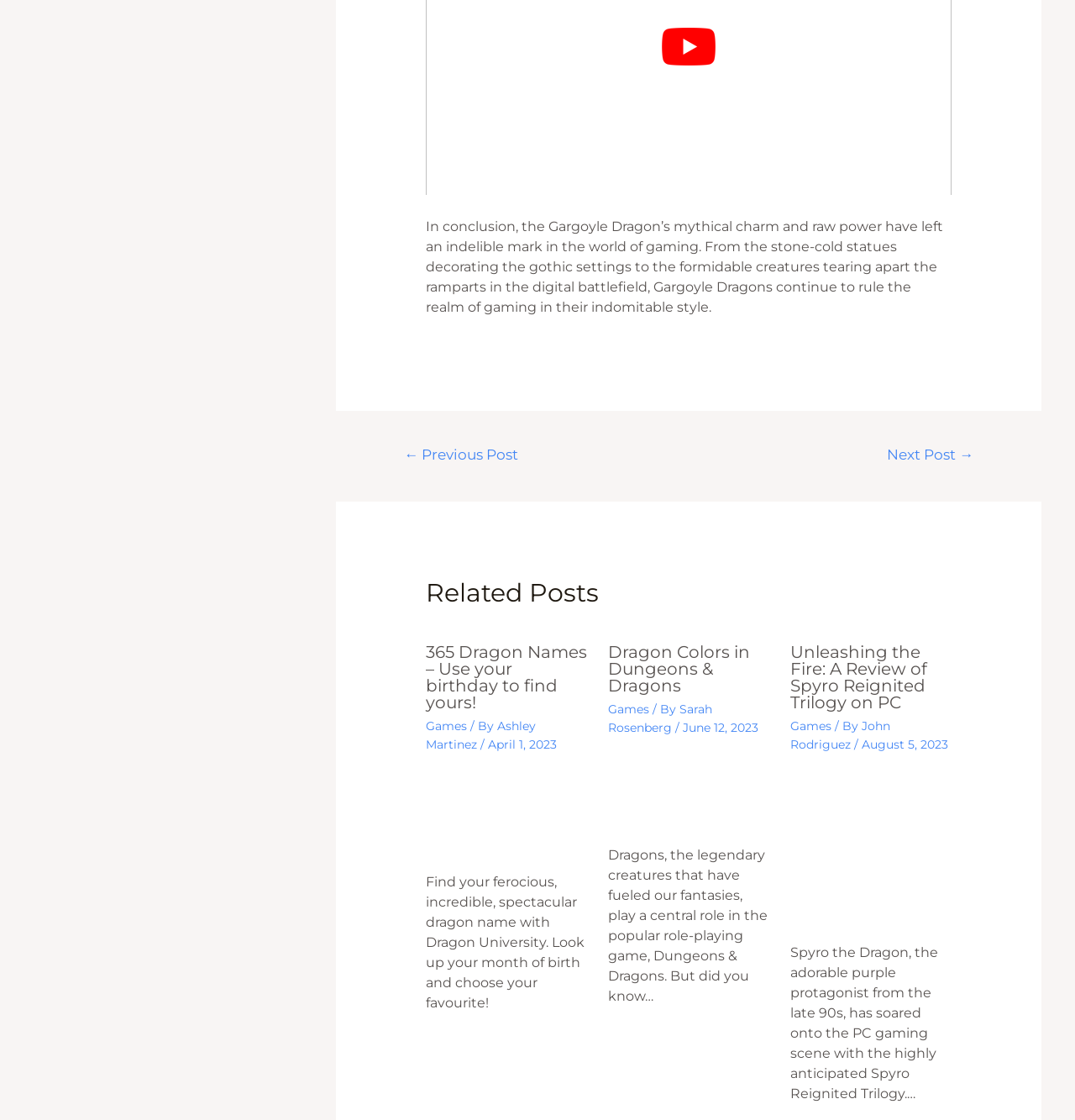Determine the bounding box for the UI element that matches this description: "Next Post →".

[0.805, 0.392, 0.926, 0.422]